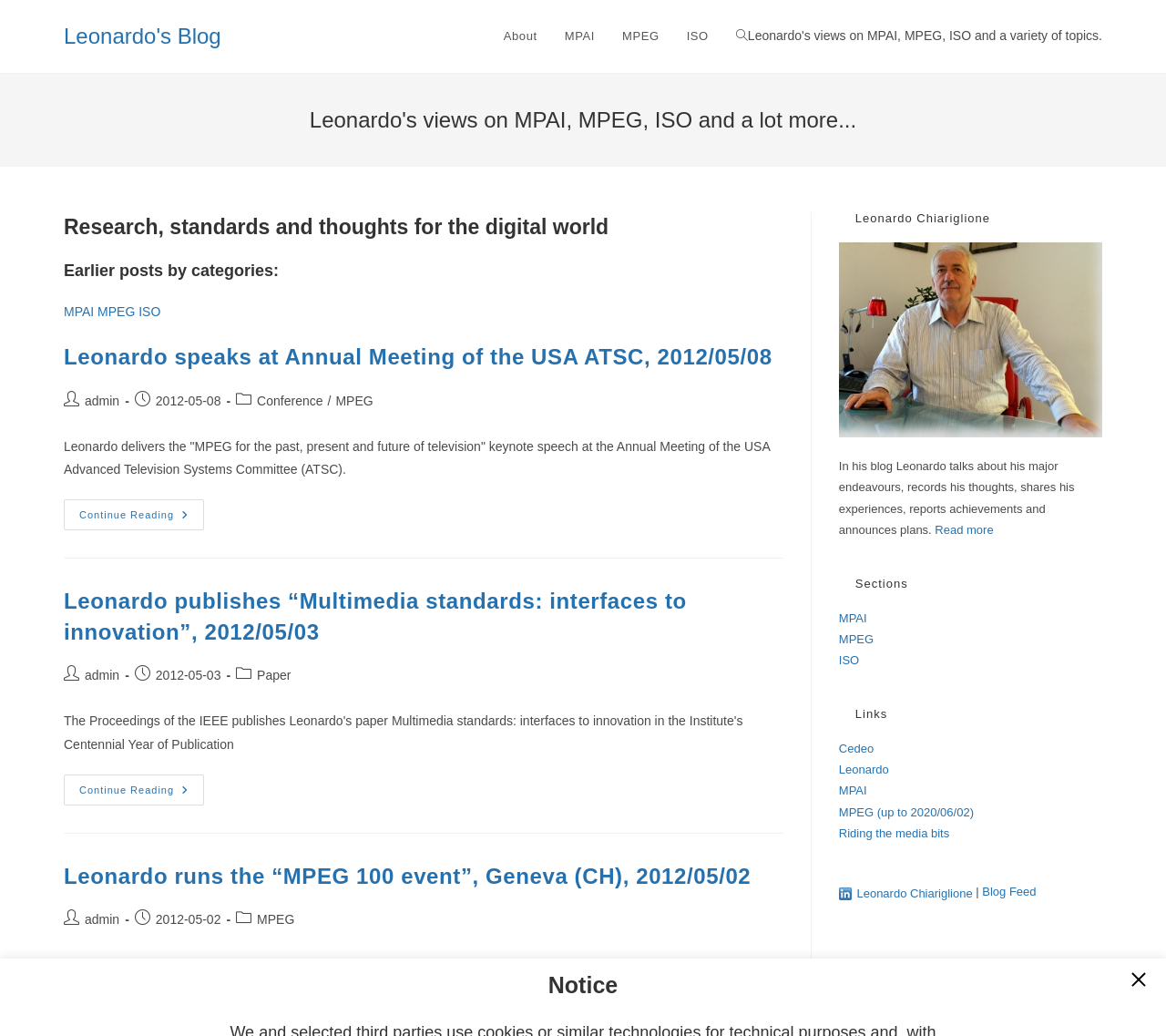What is the category of the first article? Based on the screenshot, please respond with a single word or phrase.

Conference